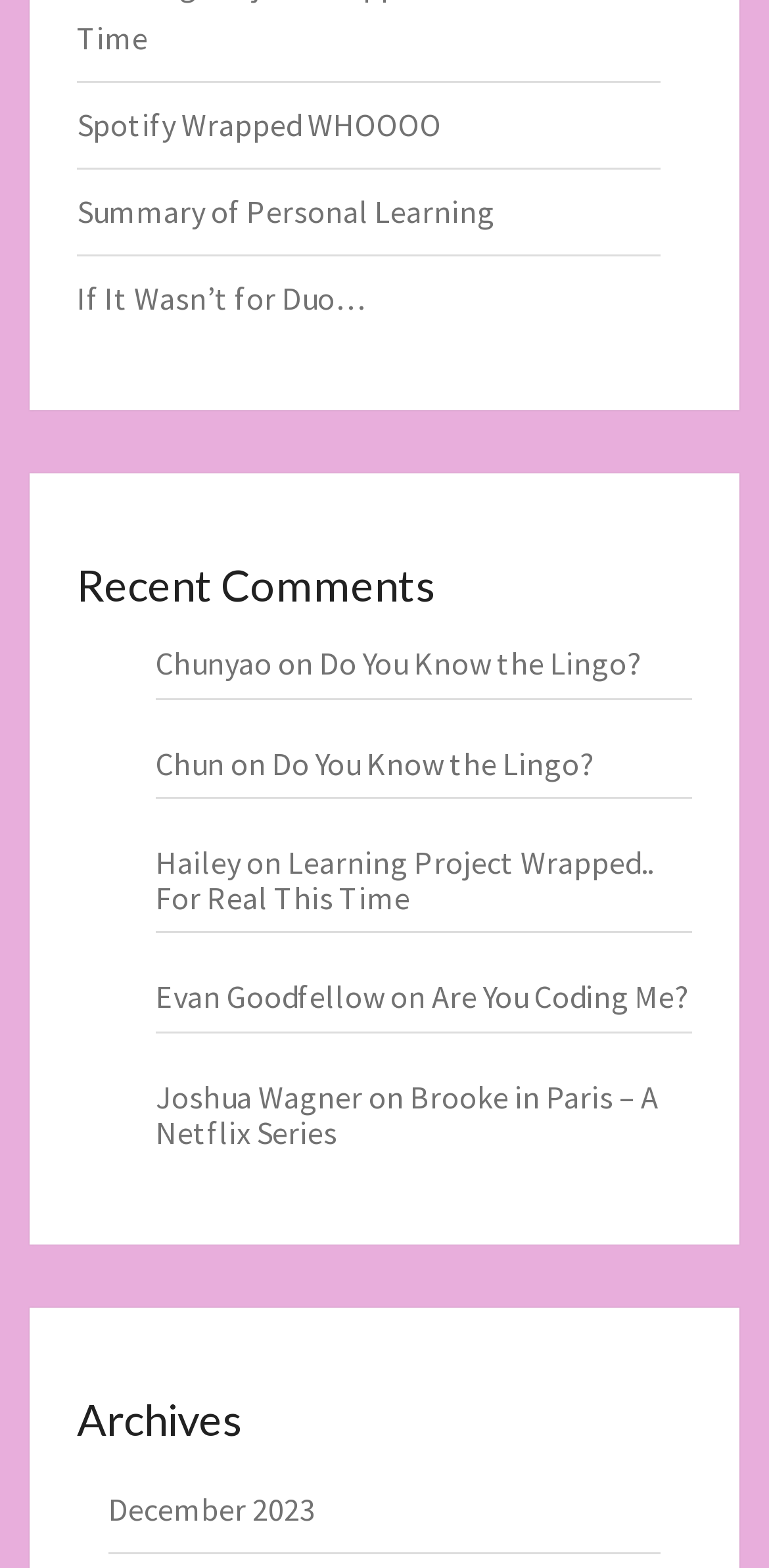Could you find the bounding box coordinates of the clickable area to complete this instruction: "Explore archives"?

[0.1, 0.89, 0.9, 0.923]